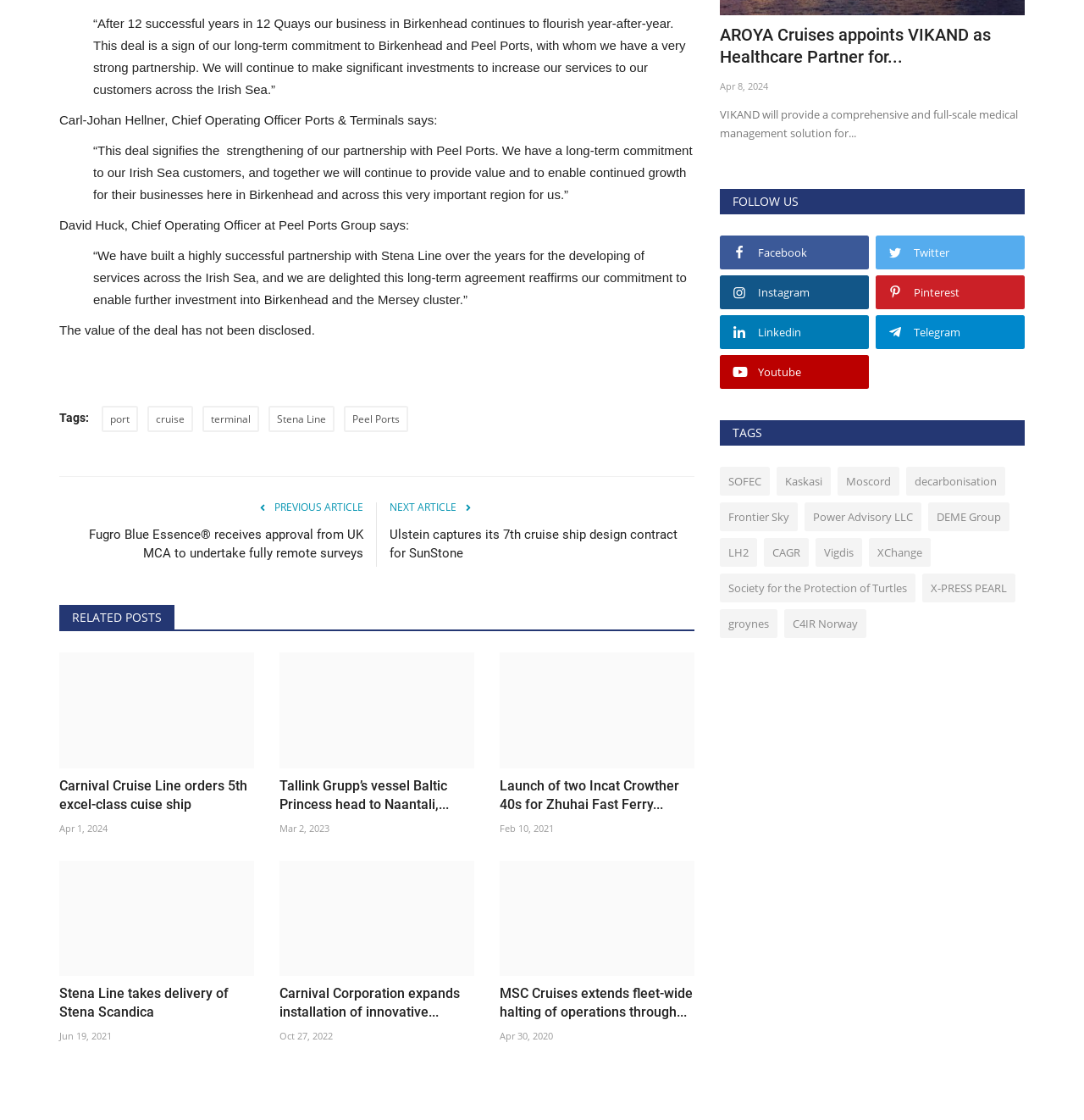Identify and provide the bounding box coordinates of the UI element described: "Moscord". The coordinates should be formatted as [left, top, right, bottom], with each number being a float between 0 and 1.

[0.773, 0.417, 0.83, 0.443]